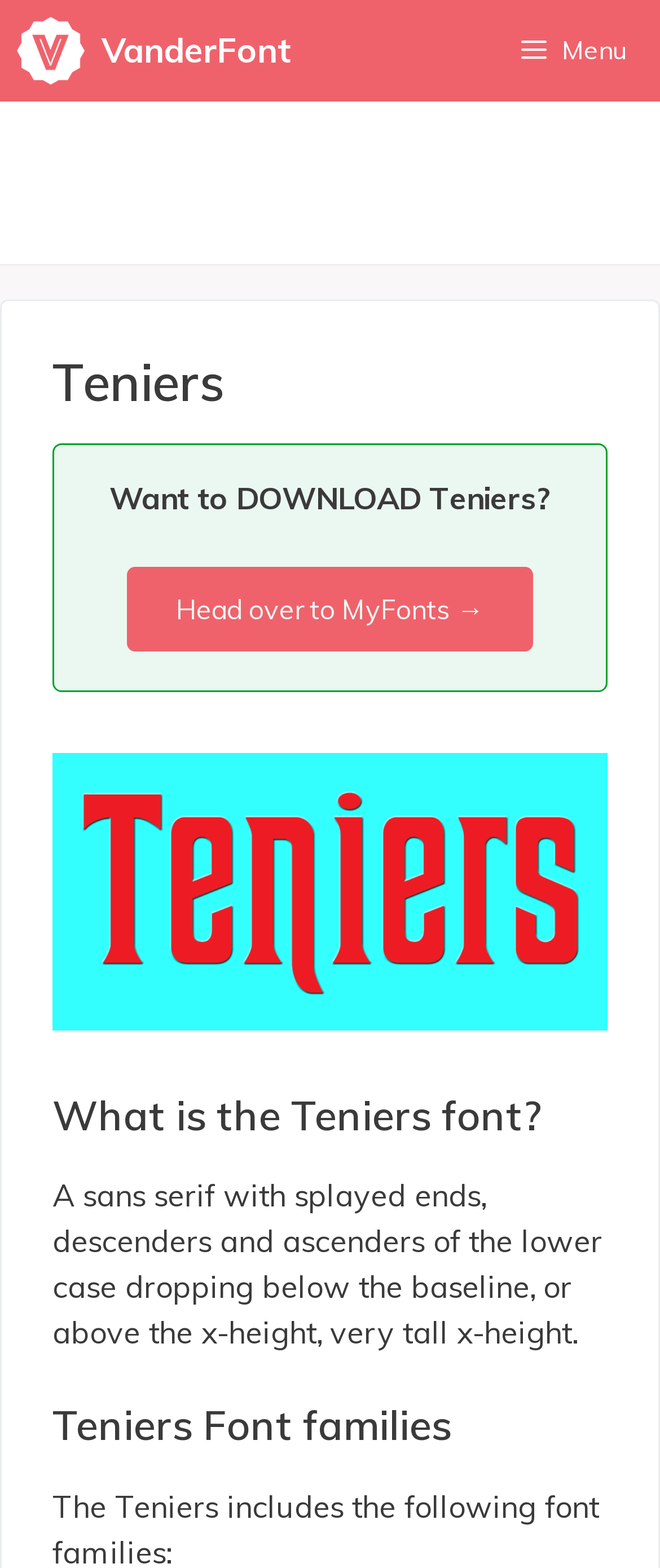What is the name of the font being described? Based on the screenshot, please respond with a single word or phrase.

Teniers